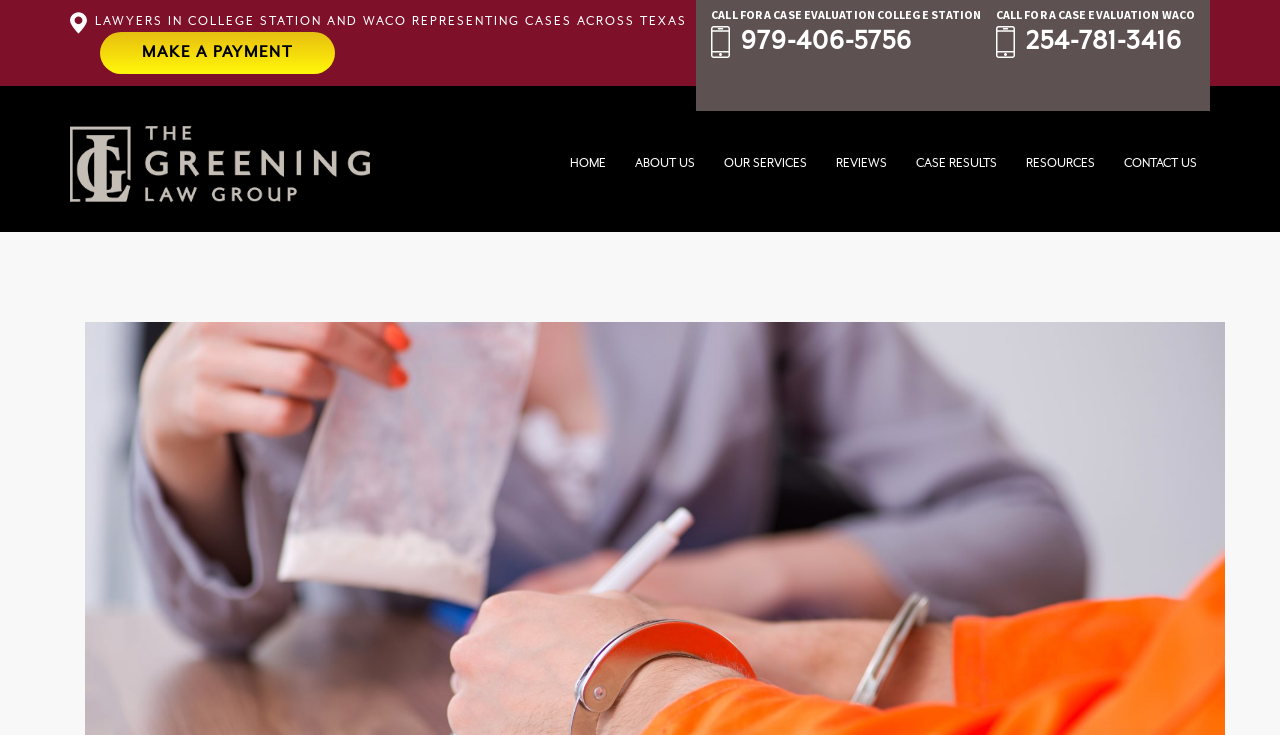Find the bounding box coordinates for the HTML element described as: "The Greening Law Group". The coordinates should consist of four float values between 0 and 1, i.e., [left, top, right, bottom].

[0.055, 0.219, 0.289, 0.29]